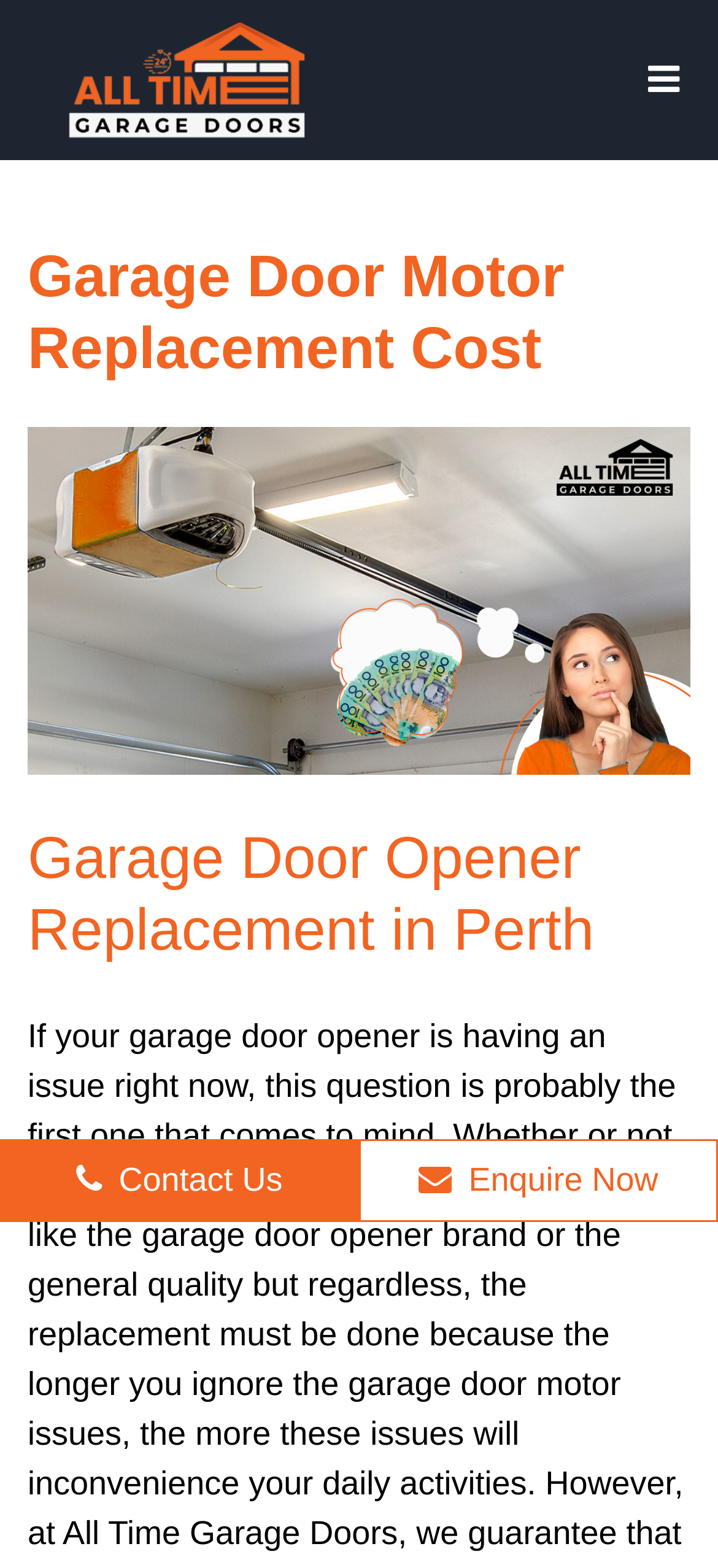Using the format (top-left x, top-left y, bottom-right x, bottom-right y), provide the bounding box coordinates for the described UI element. All values should be floating point numbers between 0 and 1: Contact Us

[0.0, 0.727, 0.5, 0.779]